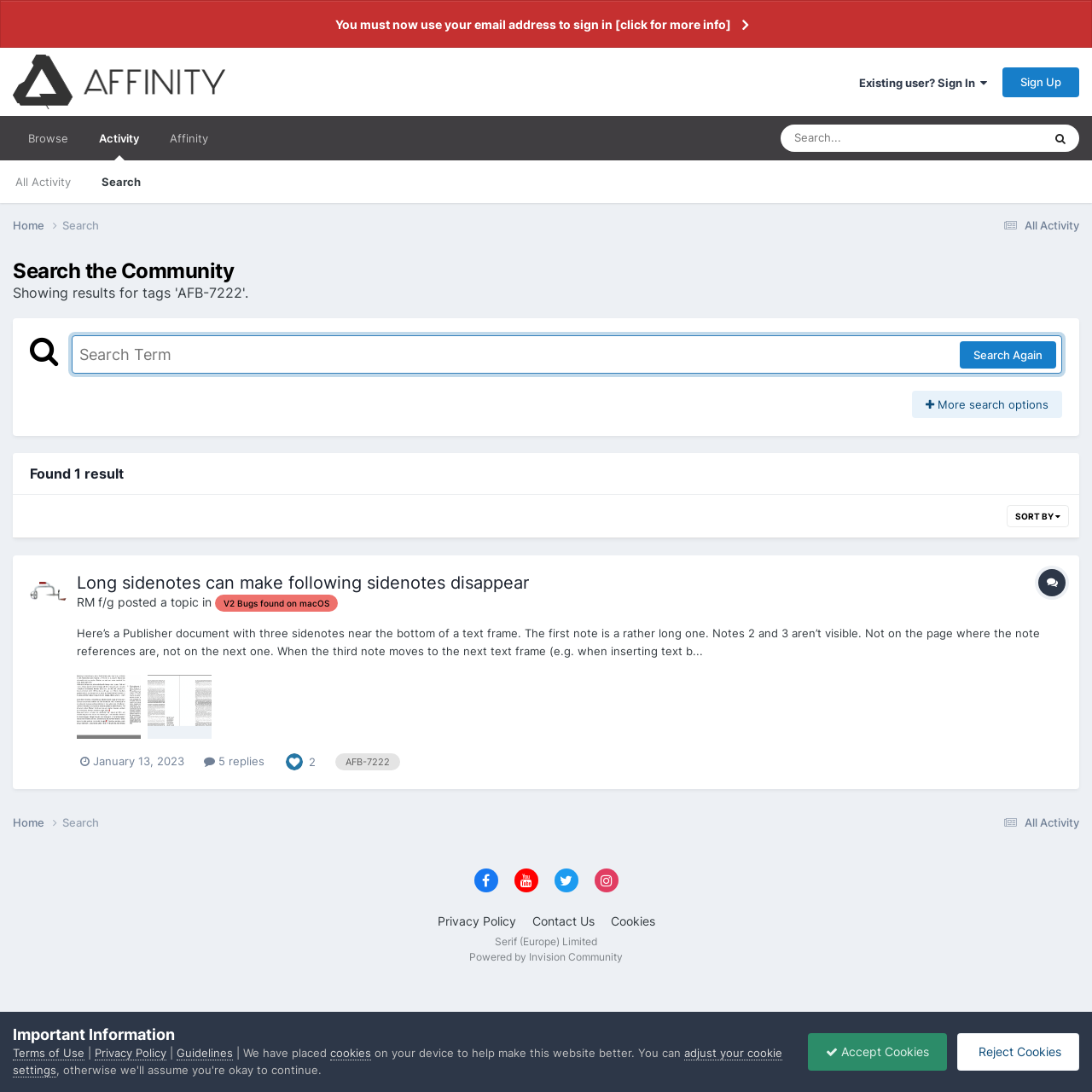Pinpoint the bounding box coordinates of the area that should be clicked to complete the following instruction: "Create a new topic". The coordinates must be given as four float numbers between 0 and 1, i.e., [left, top, right, bottom].

[0.502, 0.521, 0.976, 0.546]